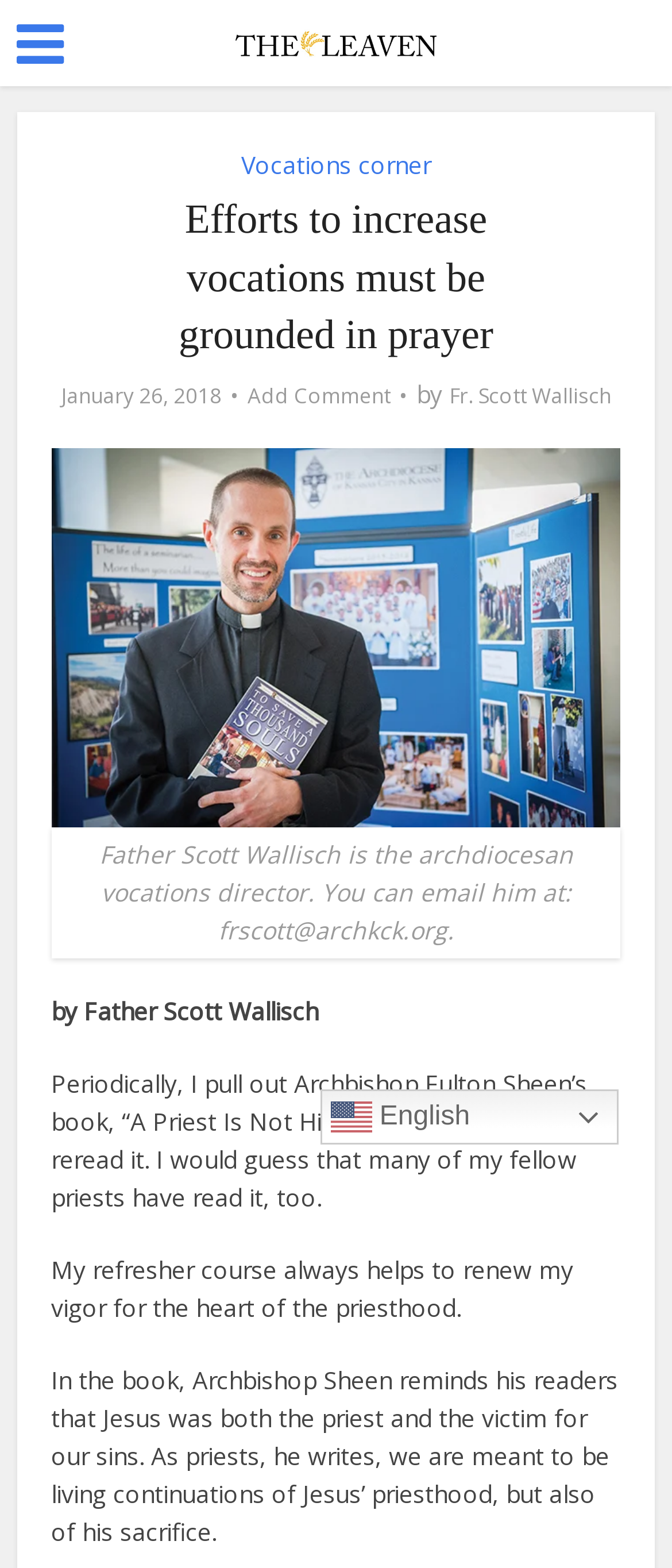Answer briefly with one word or phrase:
What is the topic of the article?

Vocations